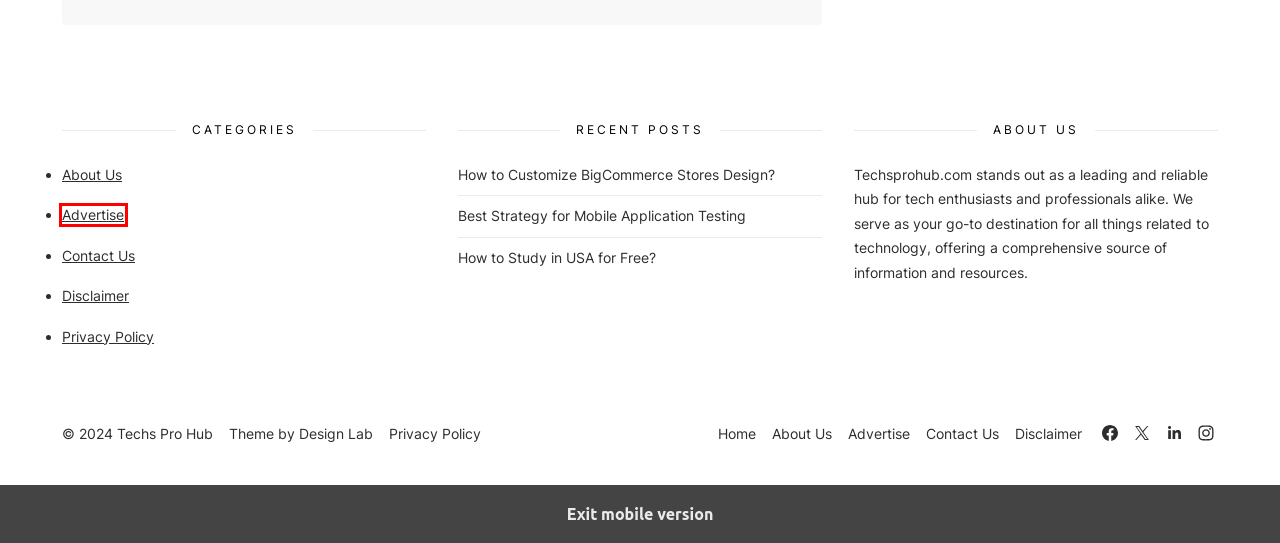Given a webpage screenshot with a red bounding box around a UI element, choose the webpage description that best matches the new webpage after clicking the element within the bounding box. Here are the candidates:
A. About Us : Learn About Our Purpose And People - Techsprohub
B. Techs Pro Hub - Hub For Tech Enthusiasts | Trusted, Most Popular Tech Website
C. Terms Of Use And Legal Disclaimer- Techs Pro Hub
D. Privacy Policy
E. Contact Us - Techs Pro Hub
F. Advertise : Promote Your Business With Us - Techsprohub
G. Entertainment Archives - Techs Pro Hub
H. How To Convert Outlook Email Into PDF File?

F